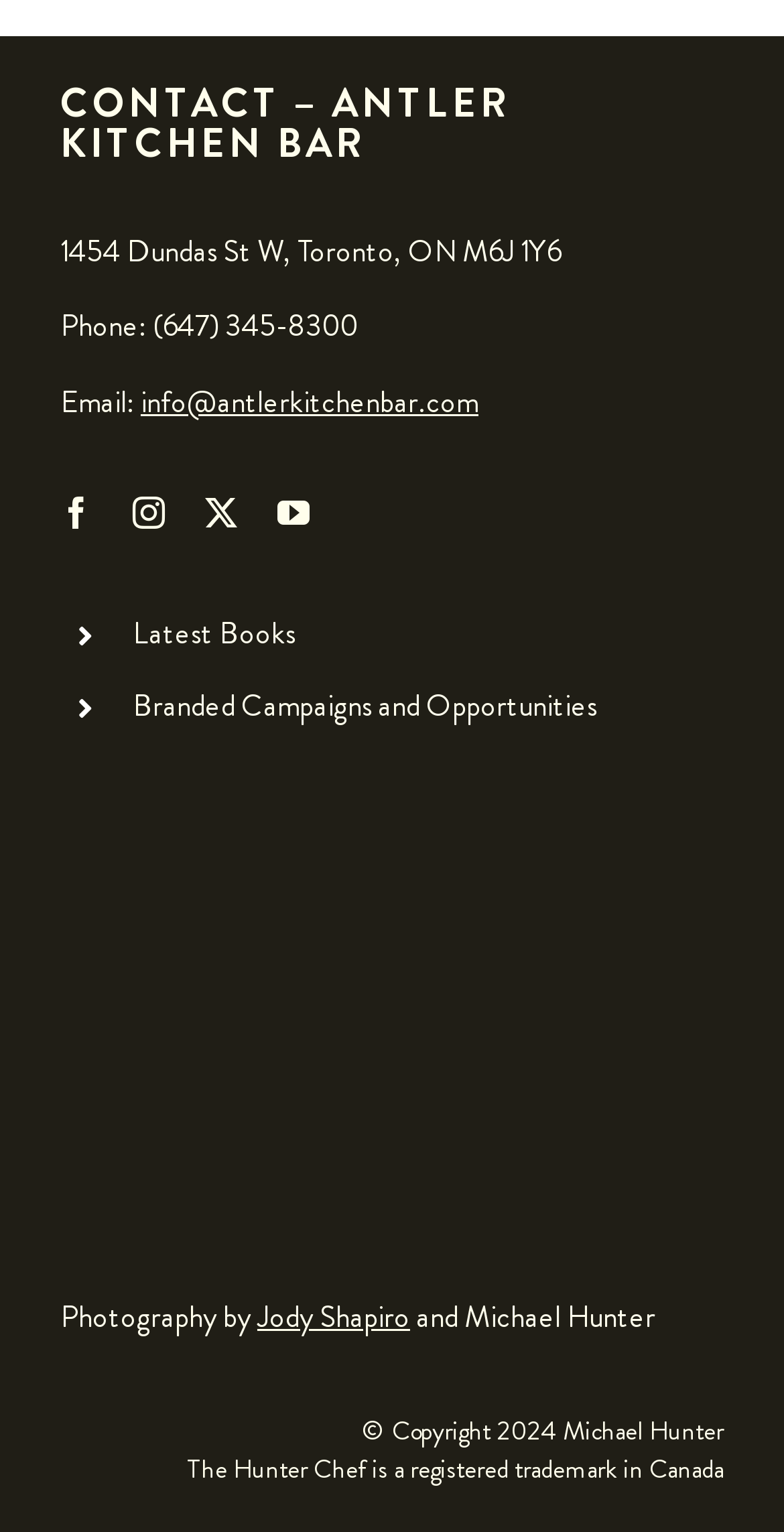Determine the bounding box coordinates of the target area to click to execute the following instruction: "View the image of The Hunter Chef."

[0.077, 0.525, 0.333, 0.748]